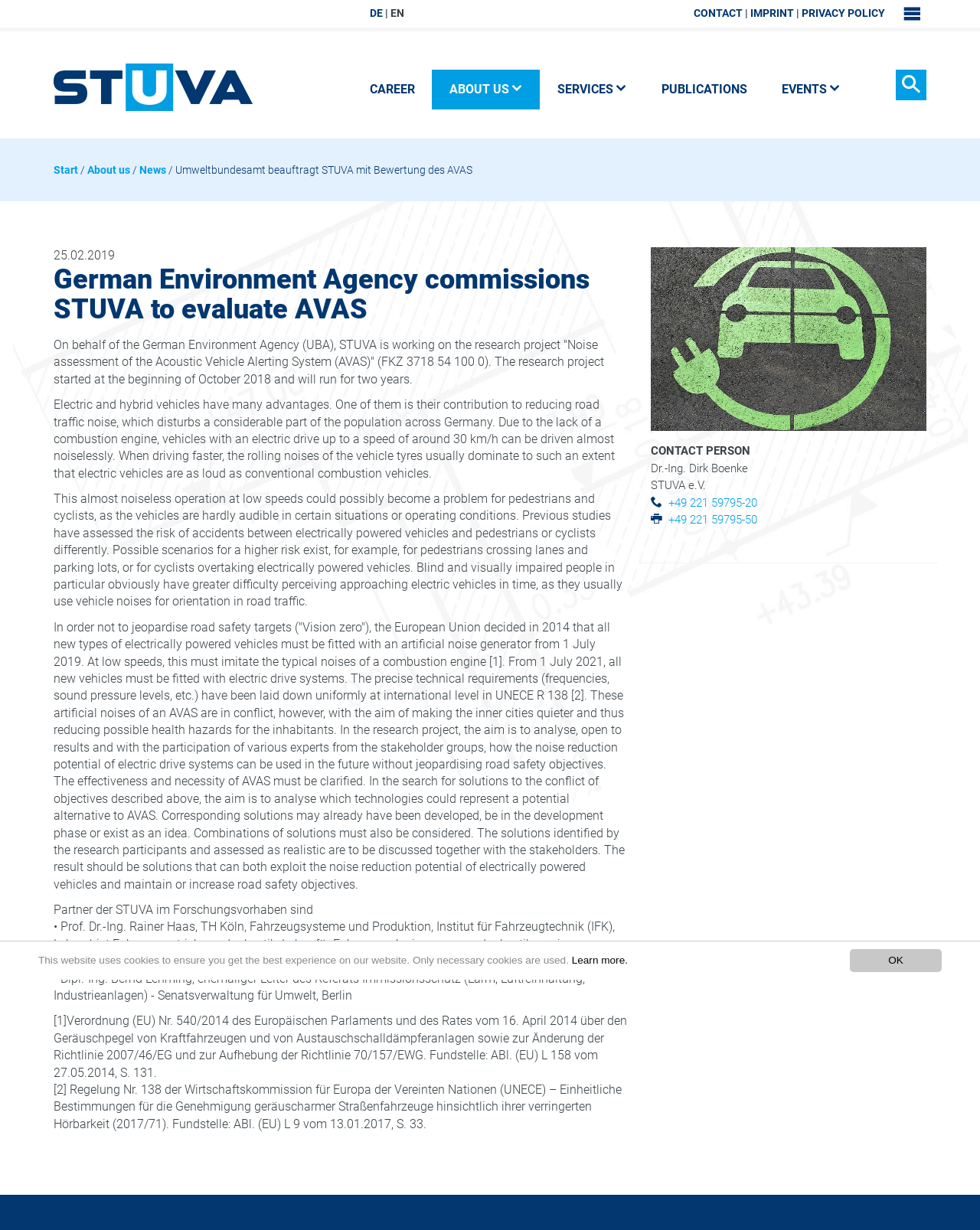Generate a comprehensive description of the webpage content.

This webpage is about STUVA e.V., a German organization that appears to be involved in environmental and transportation-related research. At the top of the page, there is a navigation menu with links to various sections, including "About Us", "Services", "Publications", and "Events". Below this menu, there is a search bar and a button to access the website's sitemap.

The main content of the page is divided into several sections. The first section appears to be a news article or press release, with a title "German Environment Agency commissions STUVA to evaluate AVAS" and a date "25.02.2019". The article discusses the research project "Noise assessment of the Acoustic Vehicle Alerting System (AVAS)" and its objectives.

Below this section, there are several paragraphs of text that provide more information about the project, including its background, goals, and methodology. The text is accompanied by a few links to related resources.

On the right-hand side of the page, there is a sidebar with several sections, including "Contact Person", "Latest News", and "Become a member". The "Contact Person" section provides contact information for Dr.-Ing. Dirk Boenke, including phone numbers and an email address. The "Latest News" section features a news article with a title "InnoTrans 2024 and International Tunnel Forum of the STUVA" and a brief summary. The "Become a member" section promotes the benefits of membership in STUVA e.V. and provides a link to learn more.

At the bottom of the page, there is a footer section with links to the website's imprint, privacy policy, and contact information. There are also social media links, including LinkedIn.